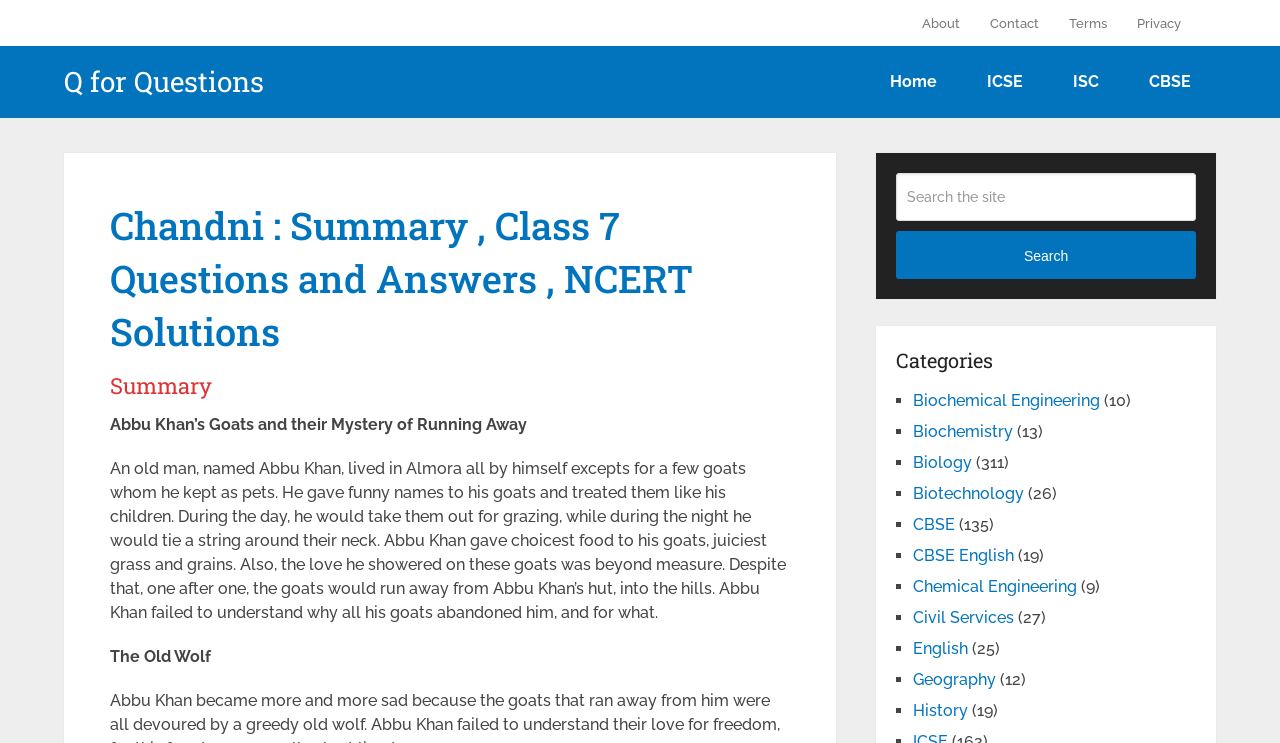Identify the bounding box coordinates of the area you need to click to perform the following instruction: "Read the summary of 'Abbu Khan’s Goats and their Mystery of Running Away'".

[0.086, 0.559, 0.412, 0.585]